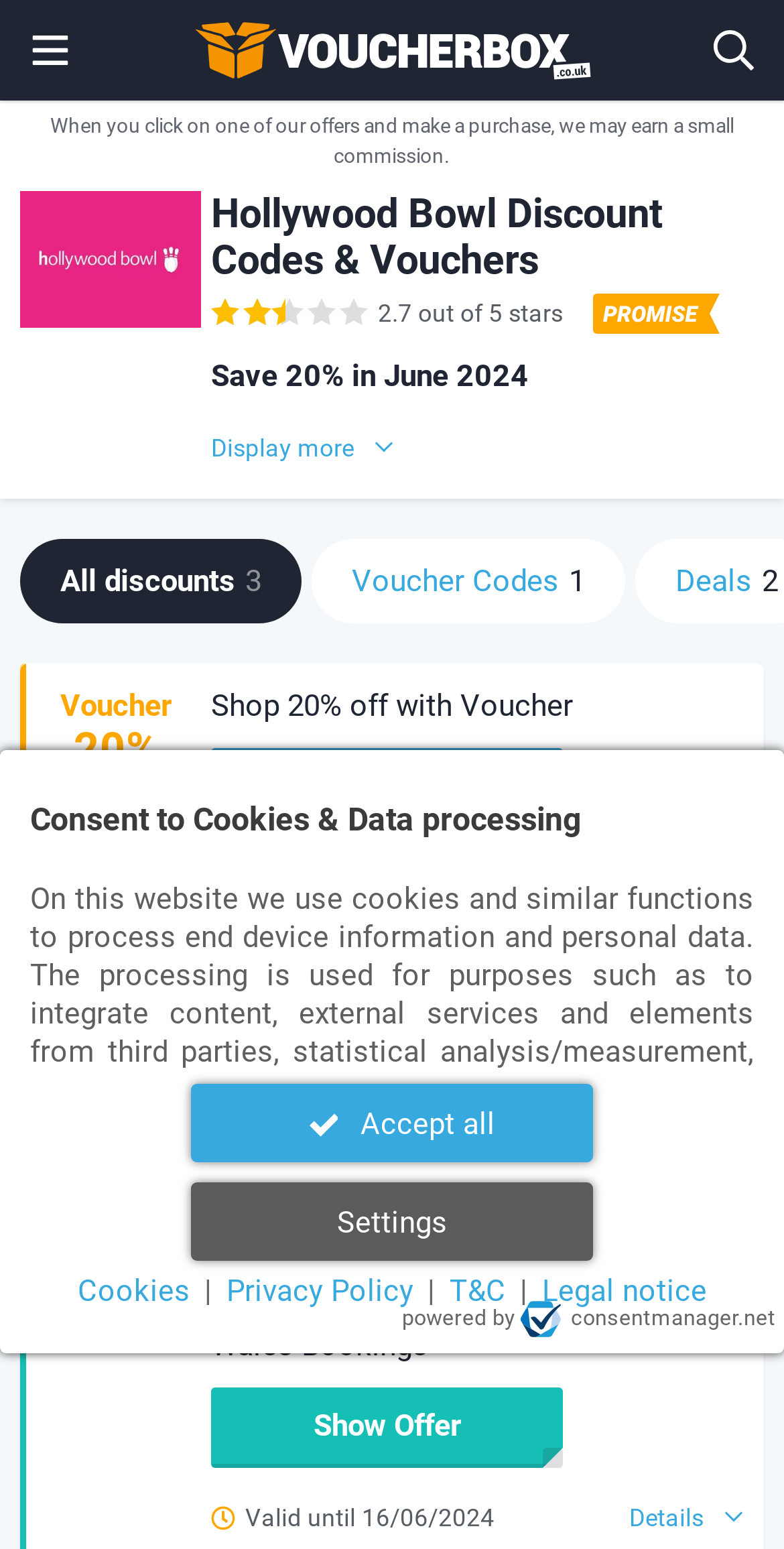Detail the various sections and features of the webpage.

This webpage is about Hollywood Bowl promo codes for June 2024, offering 20% off and more voucher codes. At the top, there is a dialog box for consent to cookies and data processing, which includes a heading, a paragraph of text, and a form with checkboxes for different purposes. Below this, there is a button to accept all or settings.

On the top left, there is a button for privacy settings, a button for the menu, and a link to the homepage of Voucherbox. On the top right, there is a search box and a button to enter a shop.

Below the search box, there are several links to different voucher codes, including National Trust, New Look, and adidas, each with an accompanying image. 

There is a disclaimer section that explains how the website earns a small commission when a user clicks on an offer and makes a purchase.

The main content of the page is about Hollywood Bowl discount codes and vouchers. There are several buttons and links to different offers, including "Save 20% in June 2024", "Display more", and "Get Code". Each offer has a button to show details and an image. There are also static texts indicating the testing dates and validity periods for each offer.

At the bottom of the page, there are several images and a link to the best coupon promise.